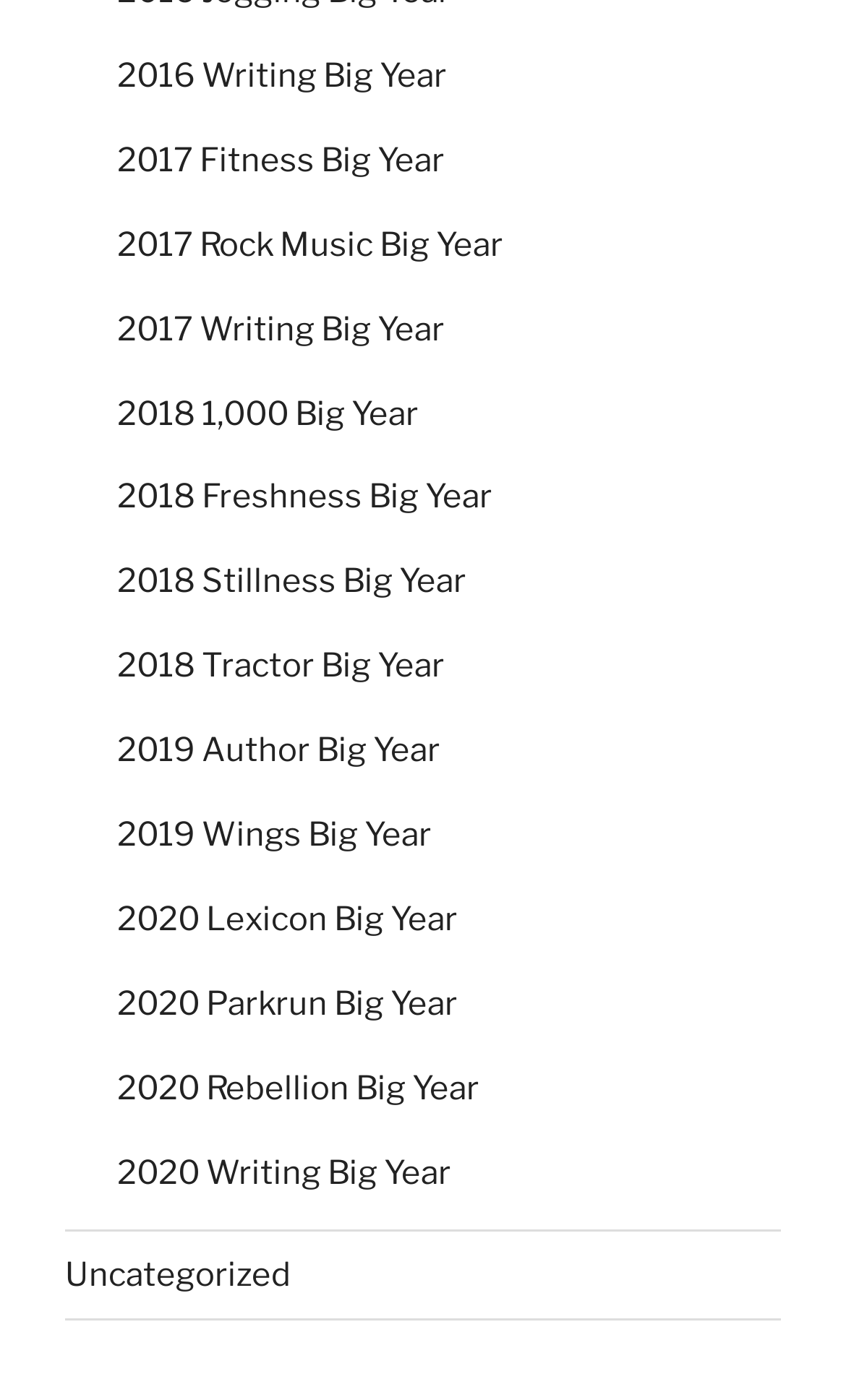Give a concise answer of one word or phrase to the question: 
What is the theme of the links on the webpage?

Big Year